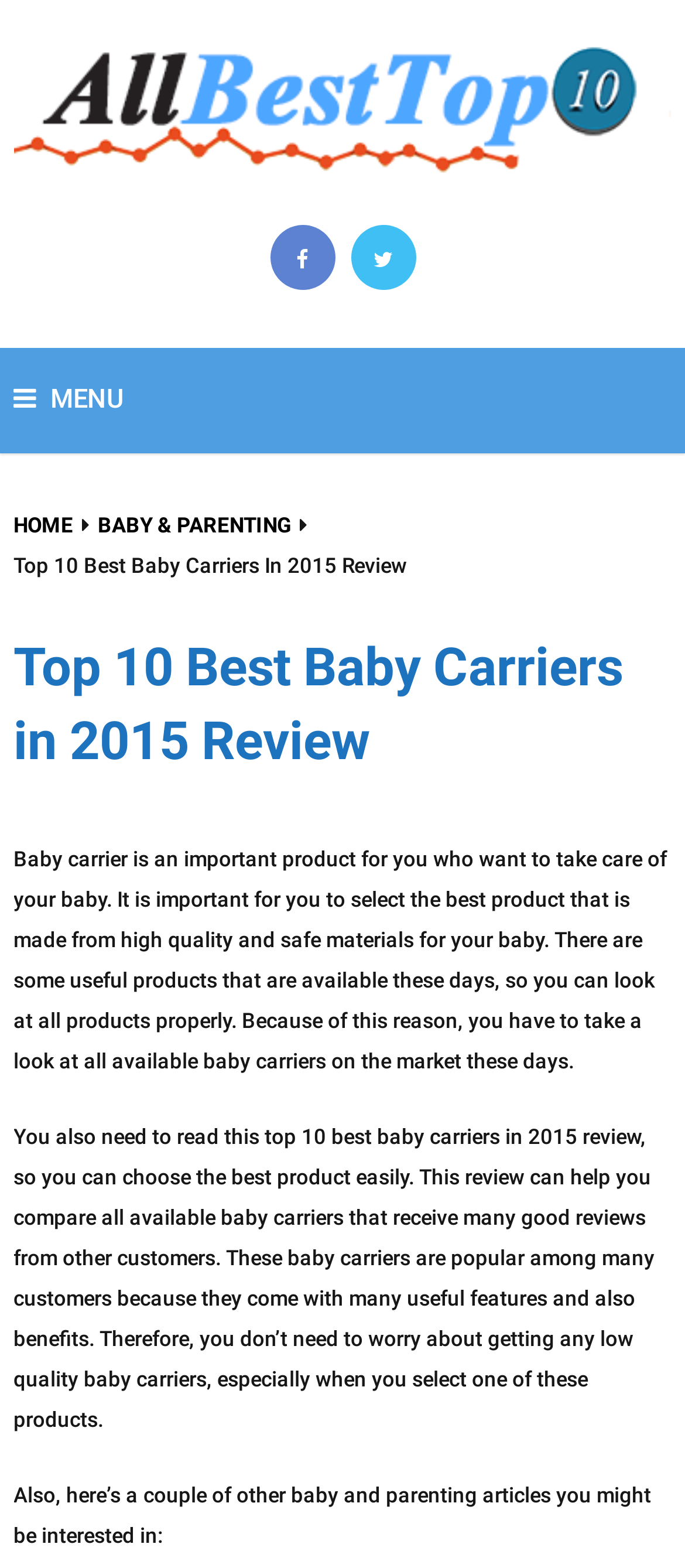With reference to the image, please provide a detailed answer to the following question: What is the purpose of a baby carrier?

According to the webpage, a baby carrier is an important product for taking care of a baby, and it is essential to select a product made from high-quality and safe materials for the baby.